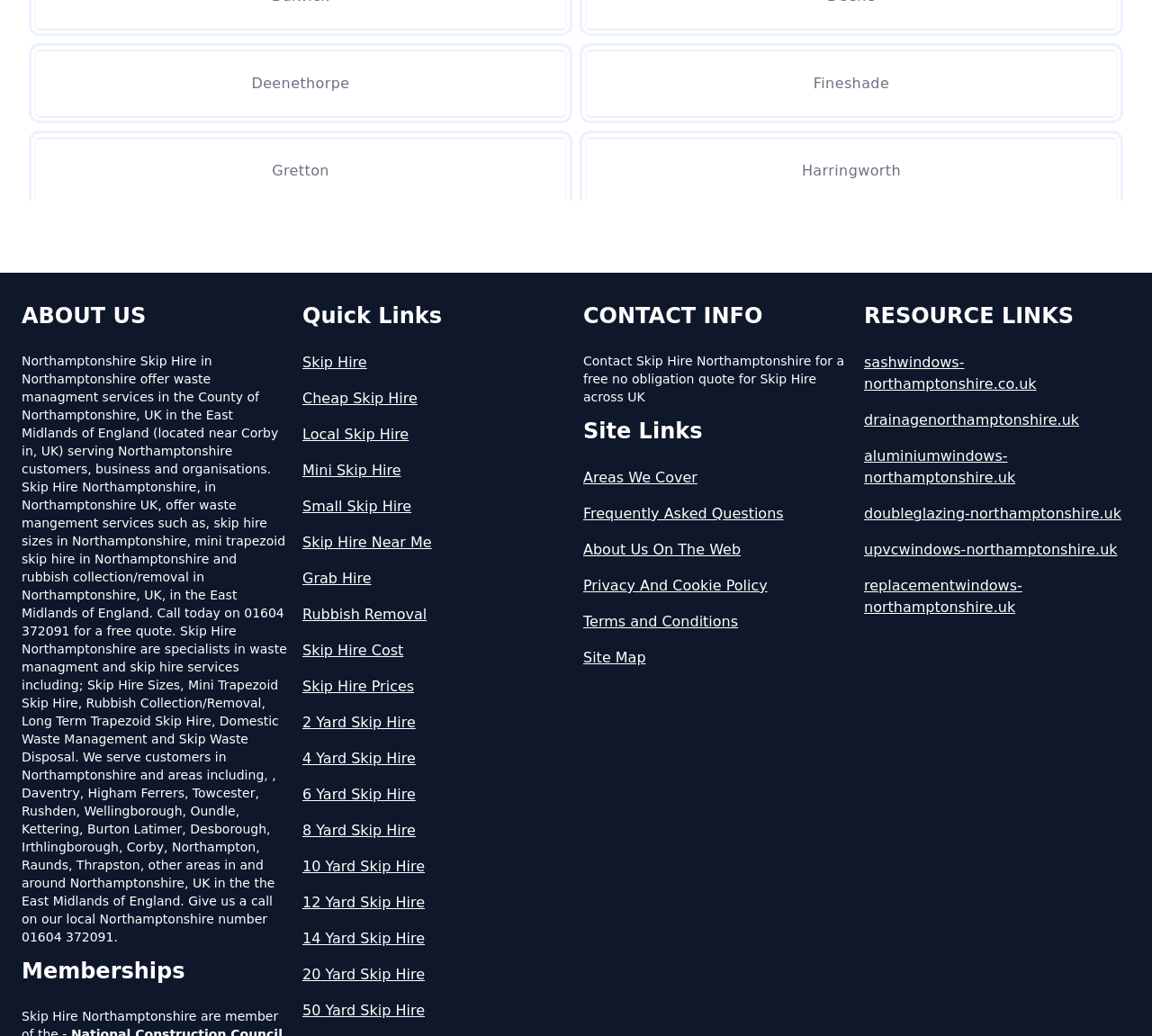Identify the bounding box coordinates of the area you need to click to perform the following instruction: "Get a free quote by calling 01604 372091".

[0.019, 0.341, 0.249, 0.911]